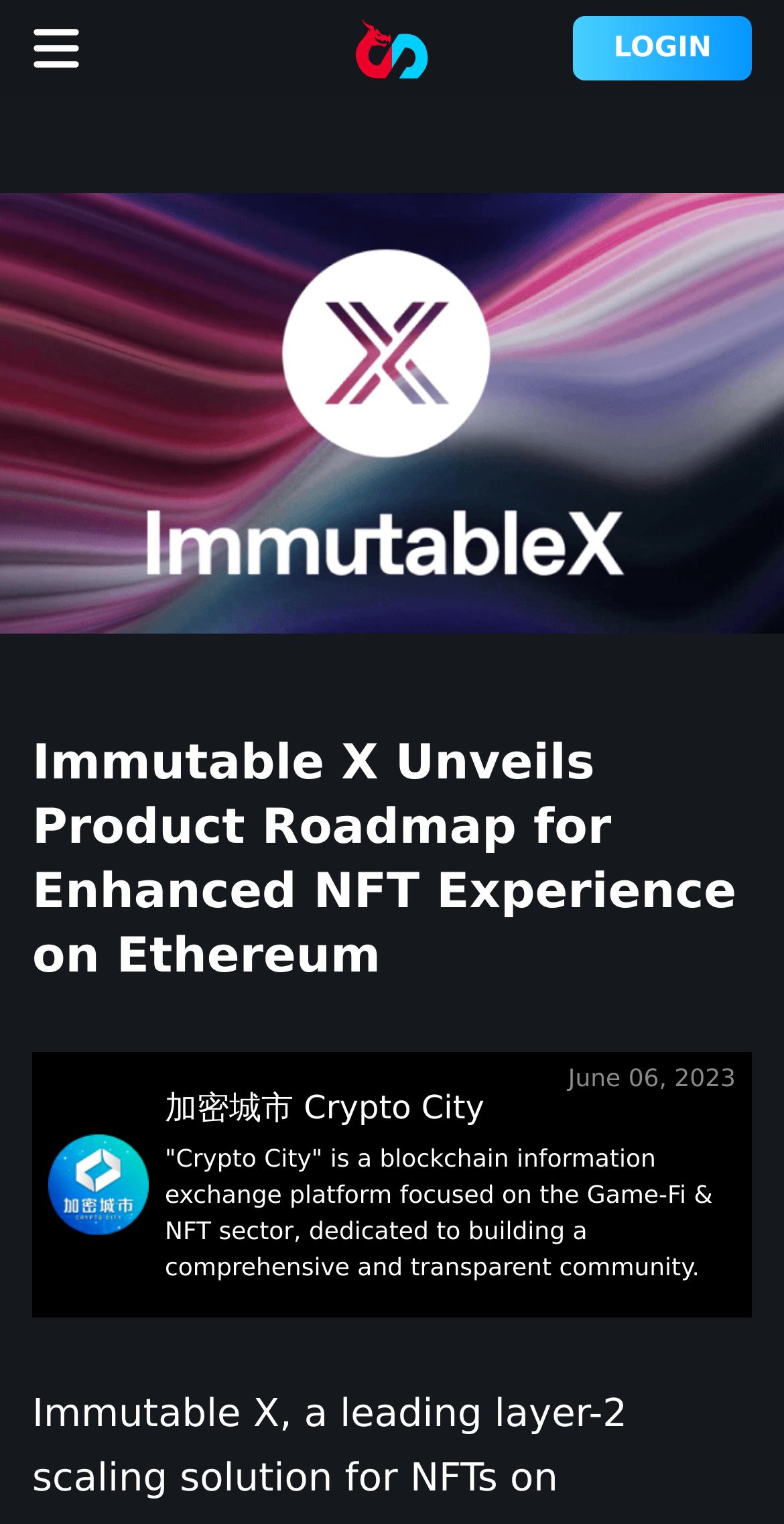For the given element description parent_node: English aria-label="Toggle Menu", determine the bounding box coordinates of the UI element. The coordinates should follow the format (top-left x, top-left y, bottom-right x, bottom-right y) and be within the range of 0 to 1.

[0.031, 0.011, 0.113, 0.053]